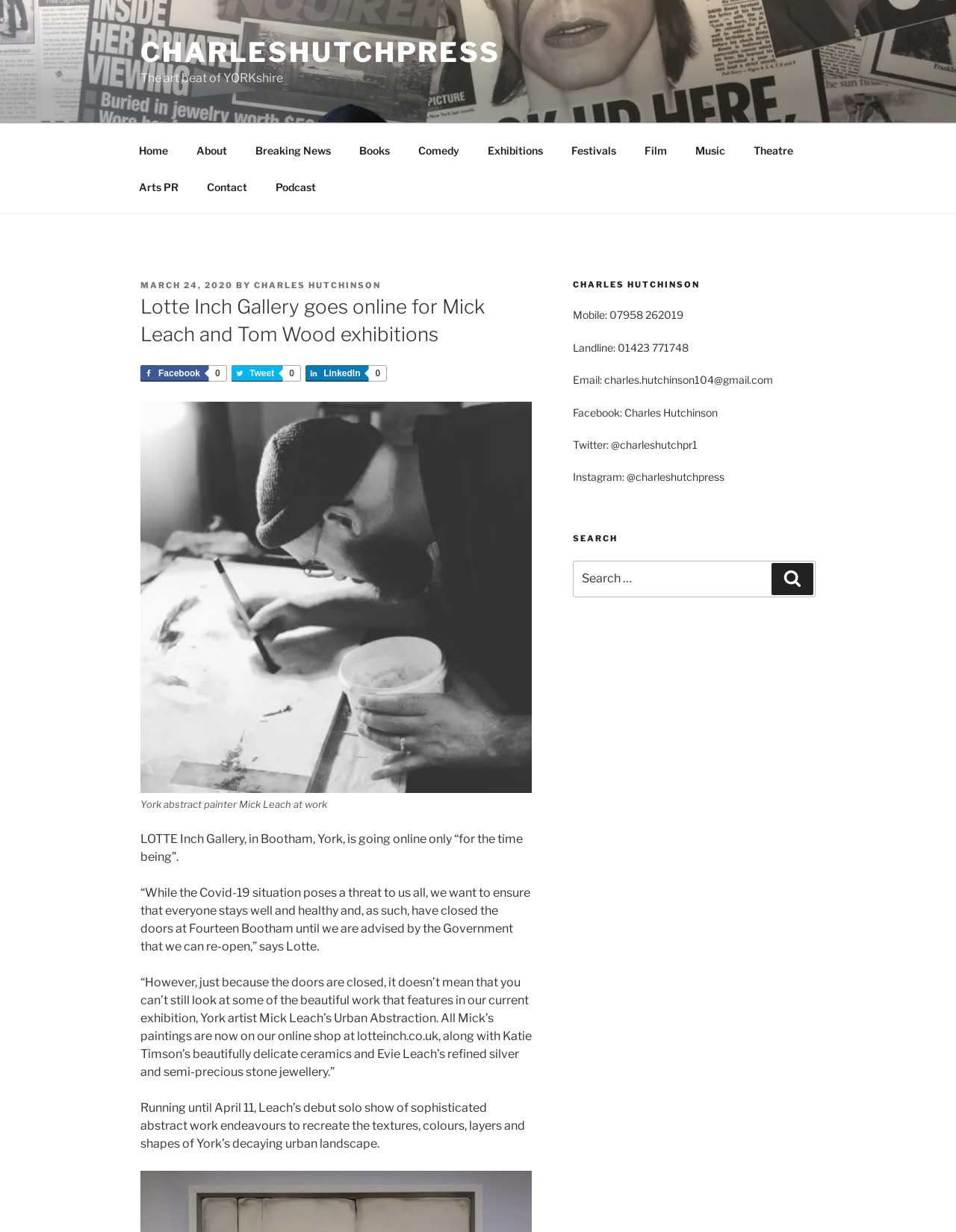Locate the bounding box coordinates of the area that needs to be clicked to fulfill the following instruction: "Check the Facebook link". The coordinates should be in the format of four float numbers between 0 and 1, namely [left, top, right, bottom].

[0.147, 0.296, 0.236, 0.309]